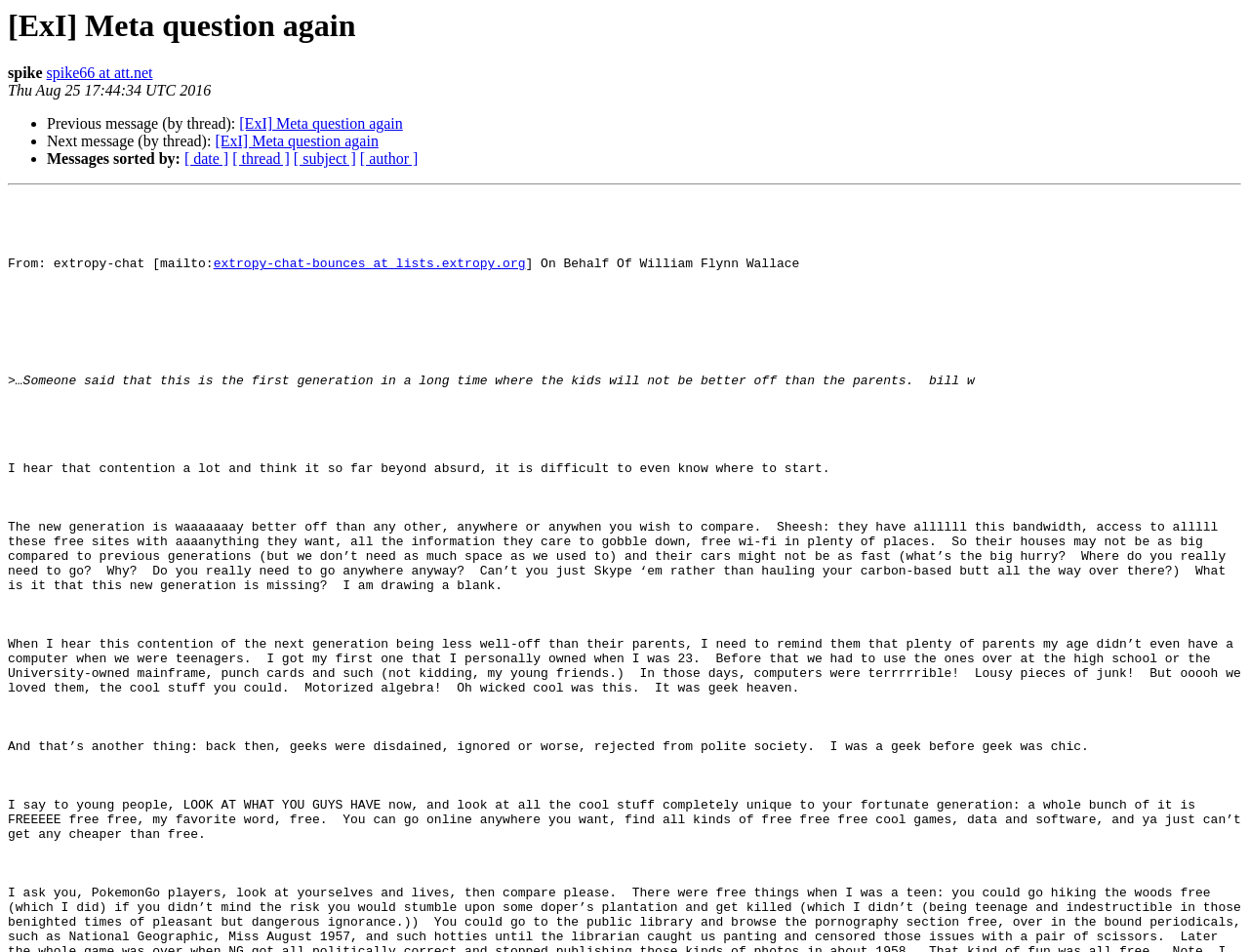Please identify the coordinates of the bounding box for the clickable region that will accomplish this instruction: "Click the link to view next message".

[0.172, 0.14, 0.303, 0.157]